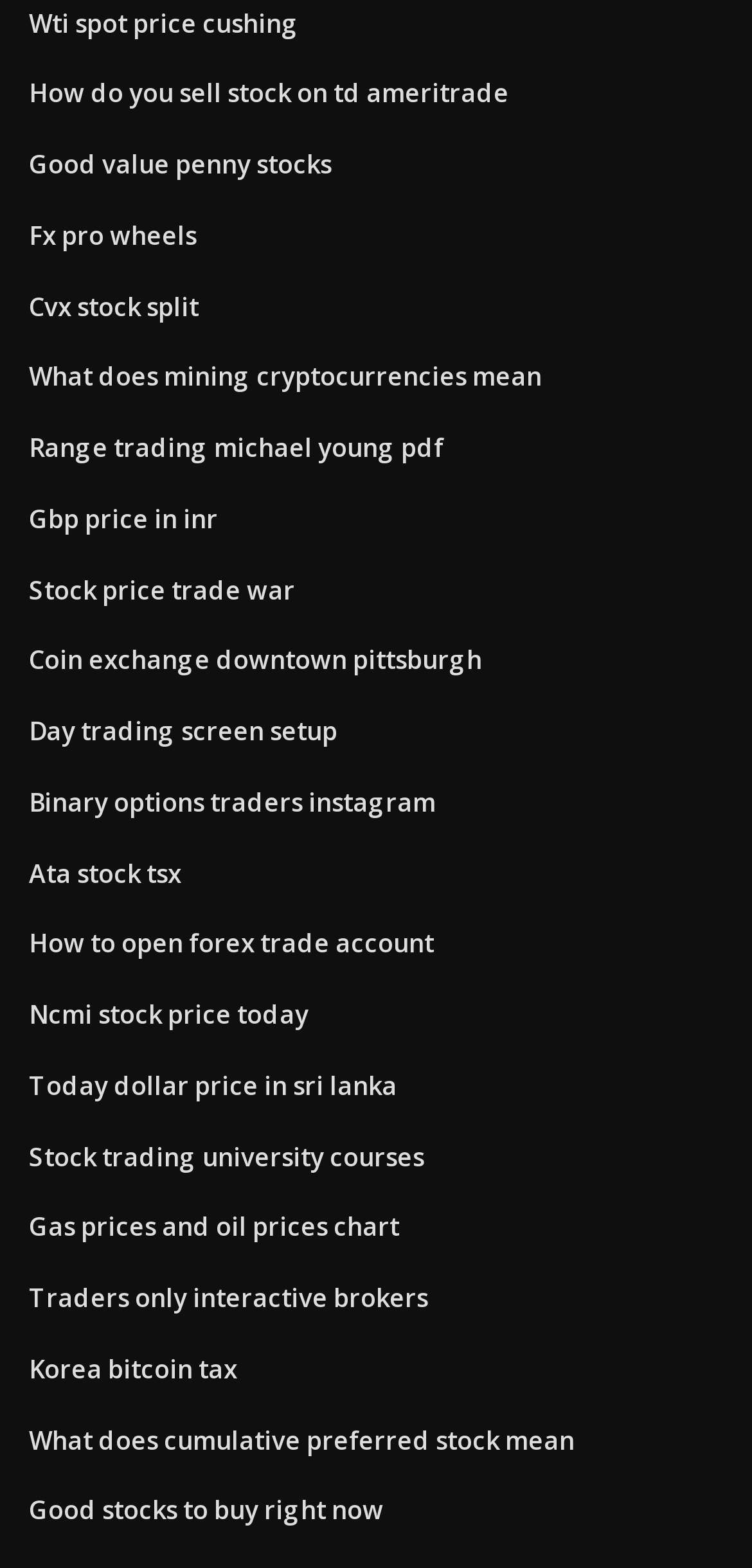Determine the bounding box coordinates for the clickable element required to fulfill the instruction: "Learn about selling stock on TD Ameritrade". Provide the coordinates as four float numbers between 0 and 1, i.e., [left, top, right, bottom].

[0.038, 0.048, 0.677, 0.07]